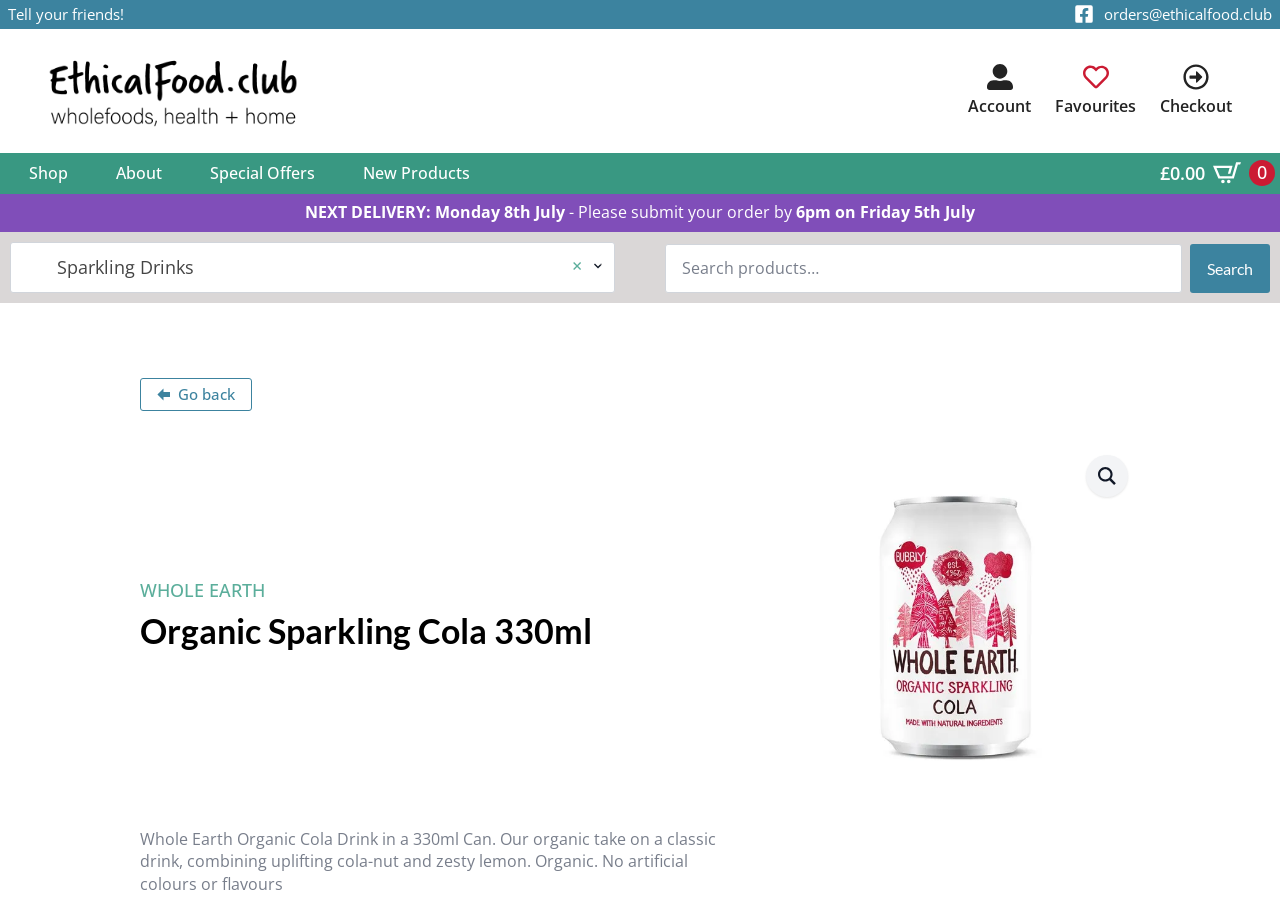What is the size of the can?
Using the information from the image, provide a comprehensive answer to the question.

I found the answer by looking at the heading 'Organic Sparkling Cola 330ml' which mentions the size of the can as 330ml.